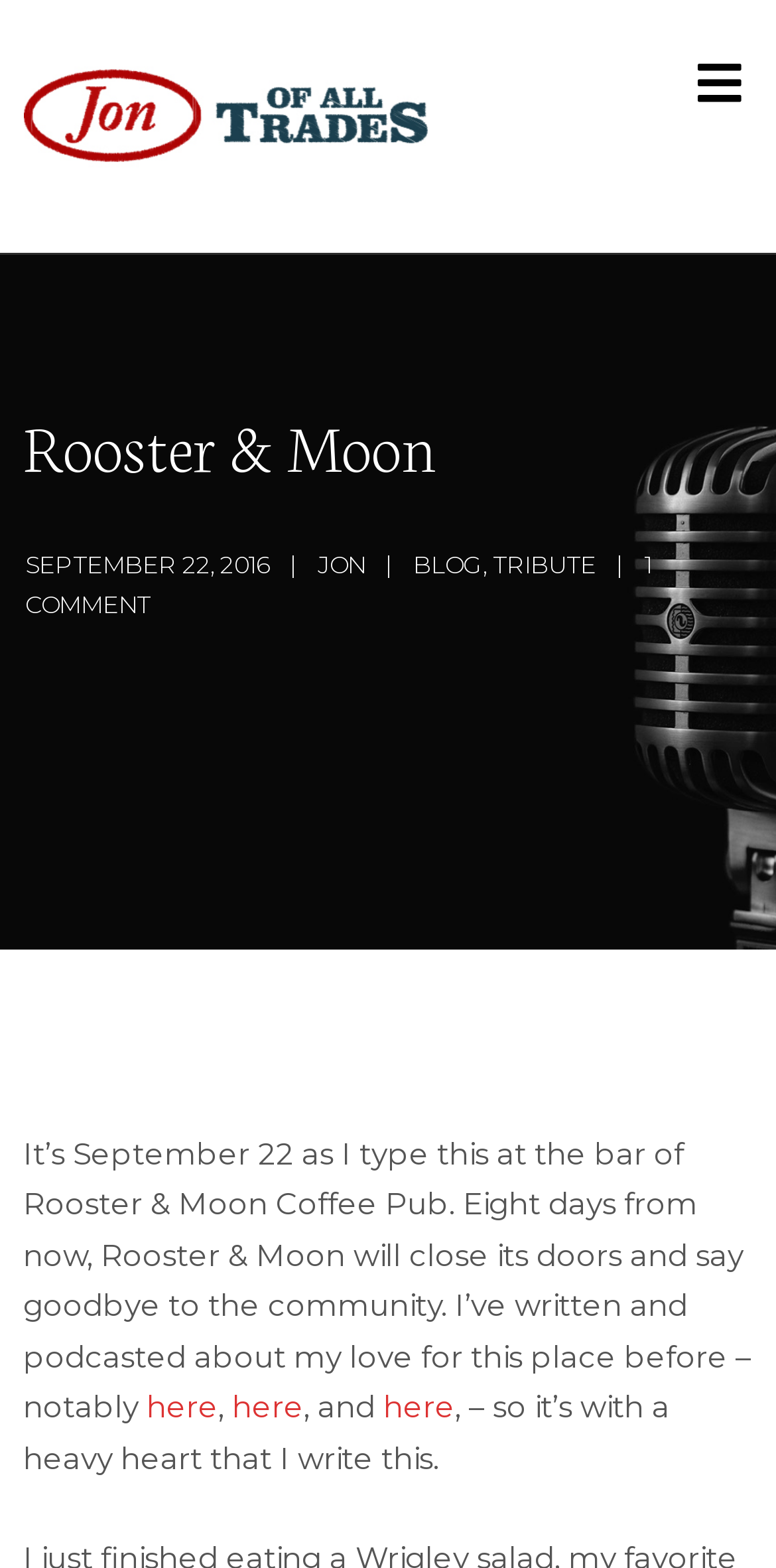Using the webpage screenshot, find the UI element described by title="Jon of All Trades". Provide the bounding box coordinates in the format (top-left x, top-left y, bottom-right x, bottom-right y), ensuring all values are floating point numbers between 0 and 1.

[0.03, 0.0, 0.551, 0.161]